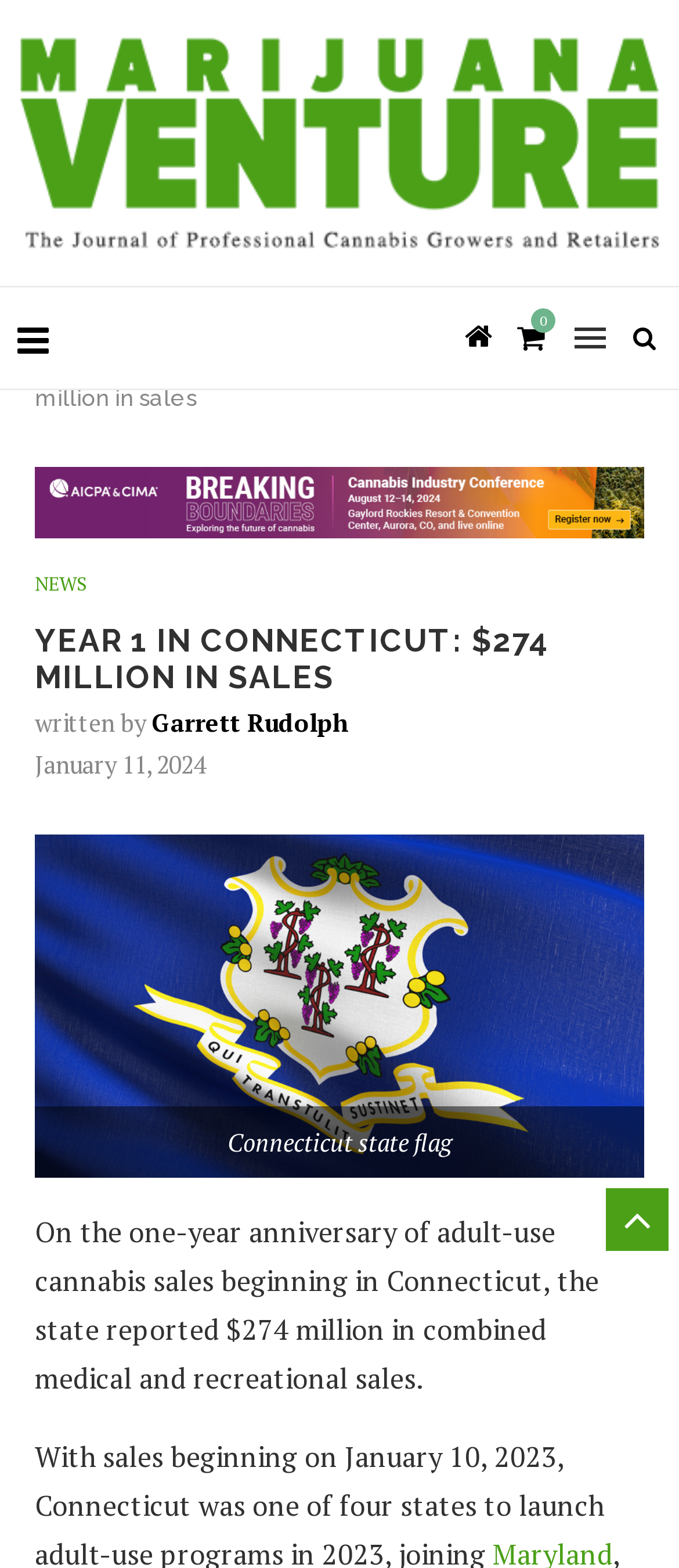Can you find and provide the title of the webpage?

YEAR 1 IN CONNECTICUT: $274 MILLION IN SALES